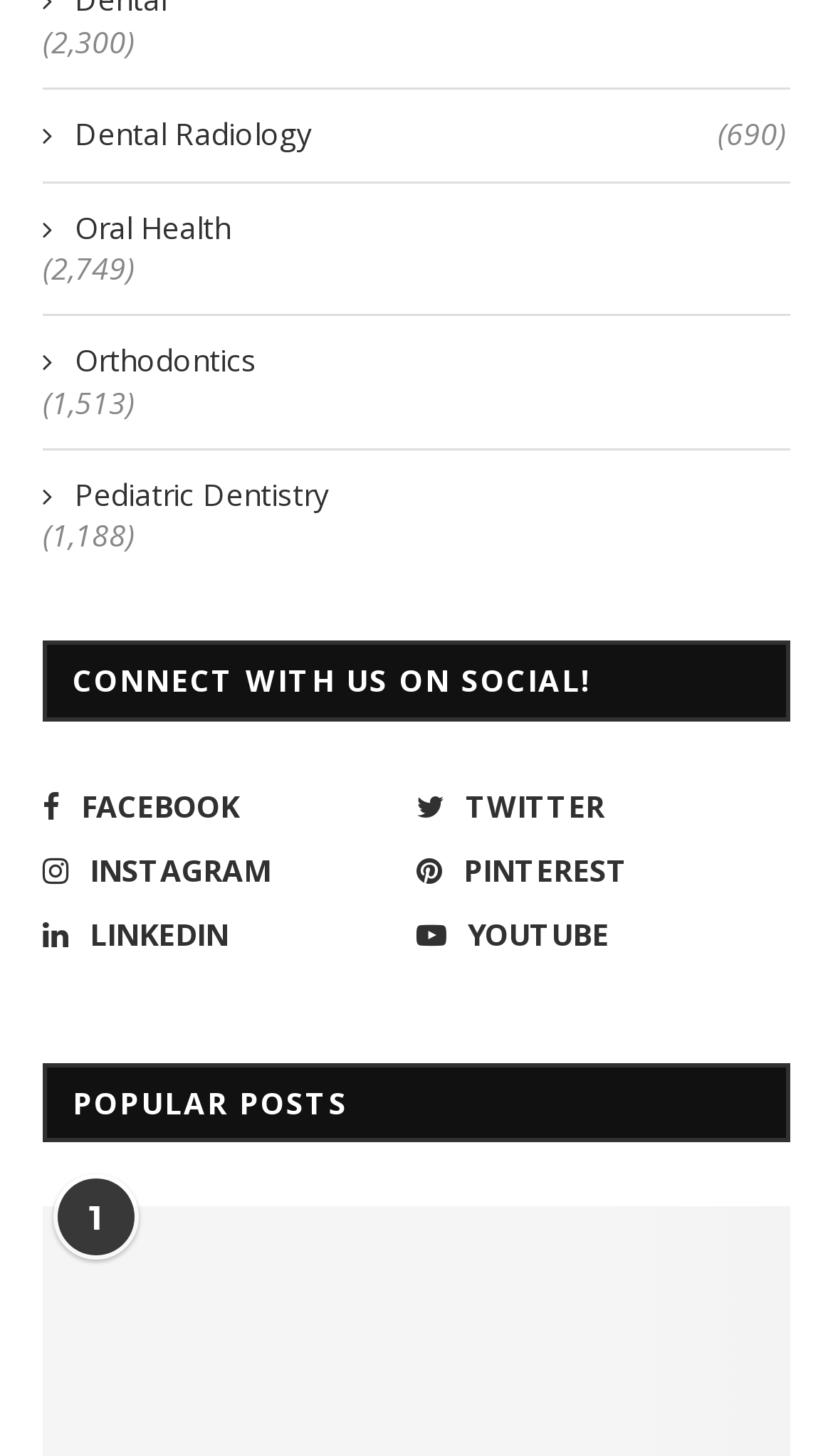Identify the bounding box coordinates of the region that should be clicked to execute the following instruction: "Click on Dental Radiology".

[0.051, 0.078, 0.944, 0.106]